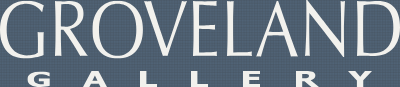What is the purpose of the logo?
Please look at the screenshot and answer in one word or a short phrase.

To entice visitors